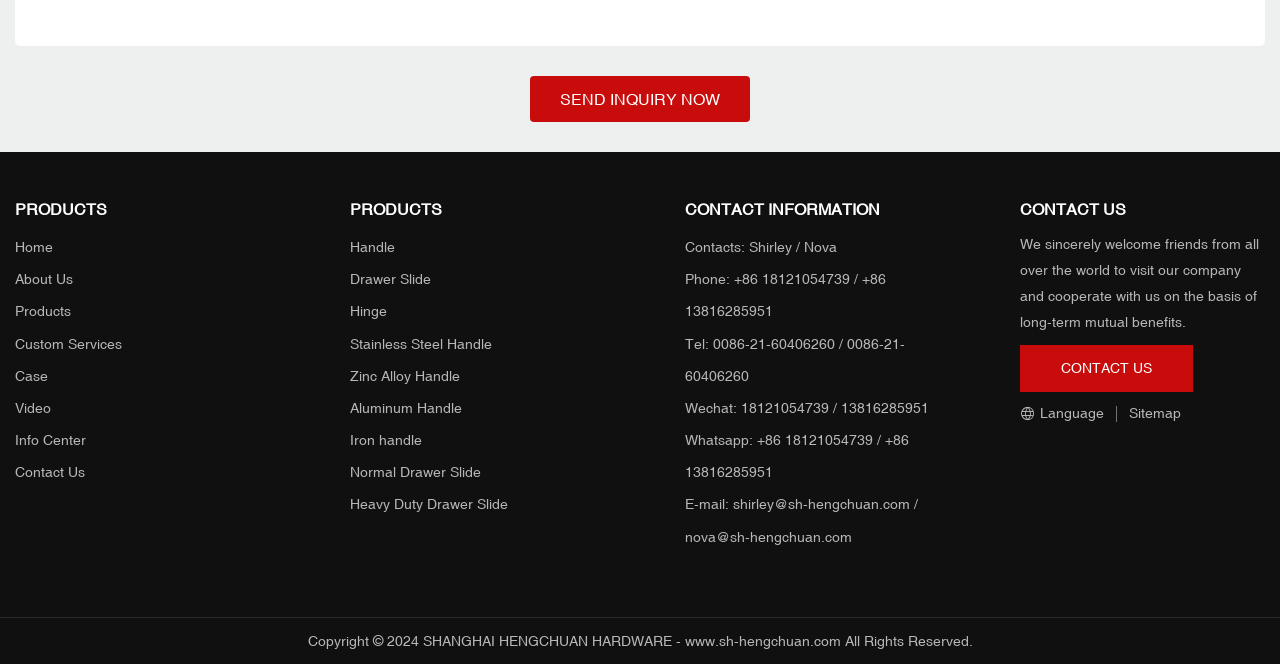Find the bounding box coordinates of the clickable region needed to perform the following instruction: "Click the 'CONTACT US' link". The coordinates should be provided as four float numbers between 0 and 1, i.e., [left, top, right, bottom].

[0.797, 0.542, 0.932, 0.566]